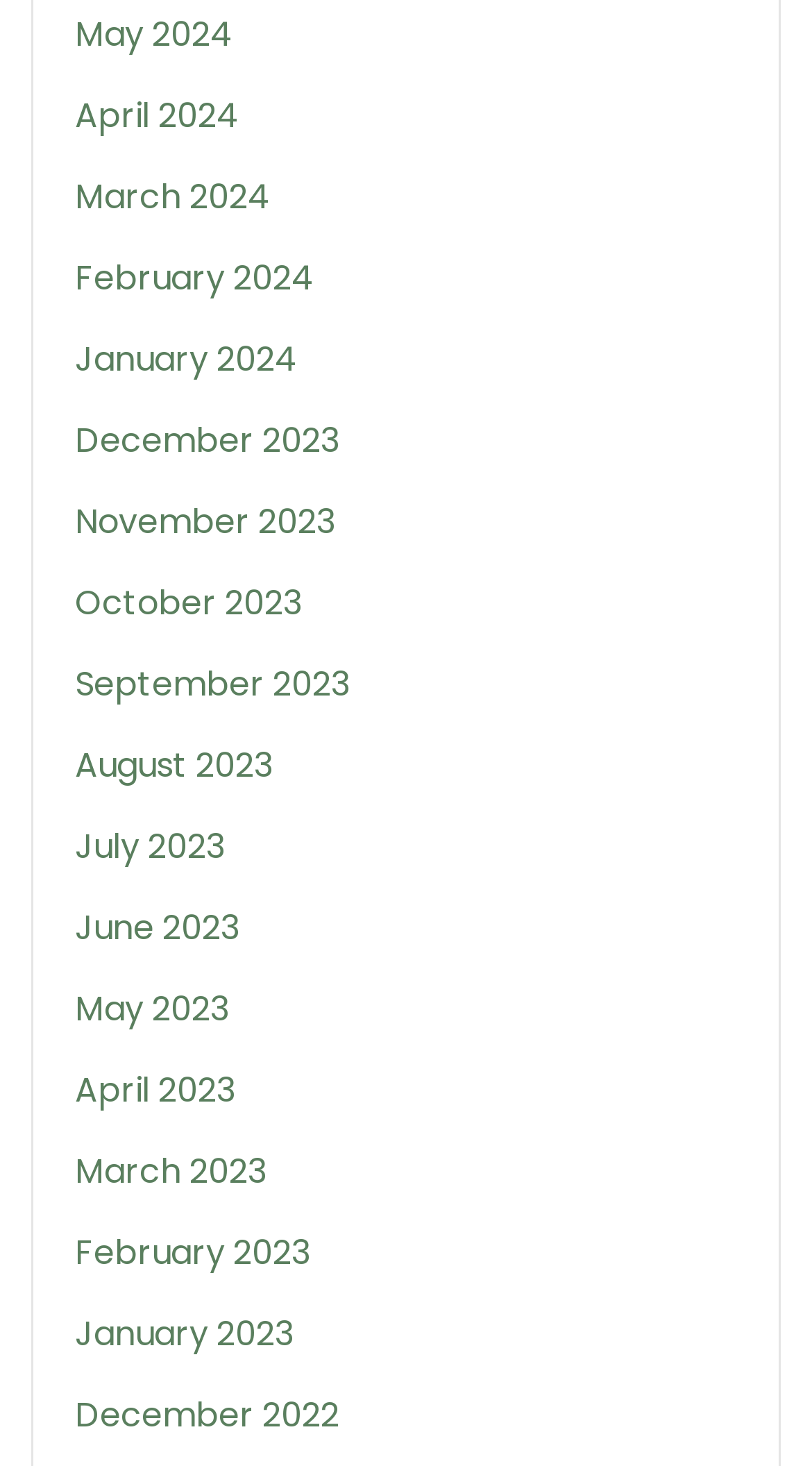Please determine the bounding box coordinates of the element to click in order to execute the following instruction: "Go to Shops". The coordinates should be four float numbers between 0 and 1, specified as [left, top, right, bottom].

None